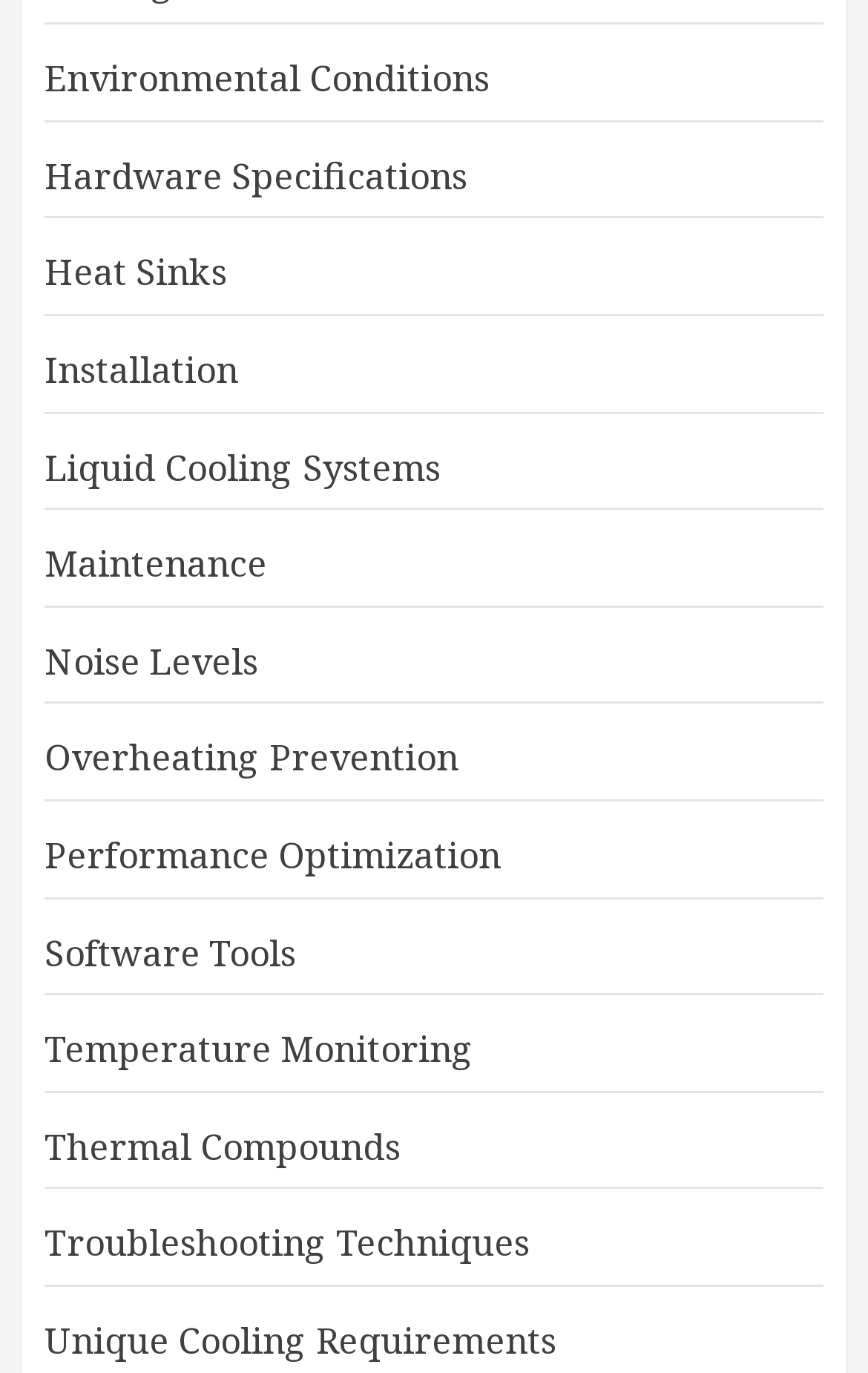Identify the bounding box coordinates necessary to click and complete the given instruction: "Learn about Hardware Specifications".

[0.051, 0.11, 0.538, 0.147]